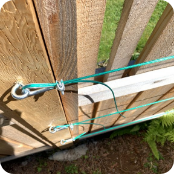Illustrate the scene in the image with a detailed description.

The image depicts a close-up view of a wooden fence where a simple wire trellis system has been set up. Several green wires are secured to the fence using metal hooks, showcasing a practical approach to supporting climbing plants. The background features a well-maintained garden area, indicating a focus on gardening and landscape aesthetics. This project exemplifies a DIY effort to enhance outdoor spaces, particularly around a garden shed, as hinted in the accompanying text about fixing a trellis and hanging grape vines. The setup demonstrates functionality while also contributing to the overall beauty of the garden.